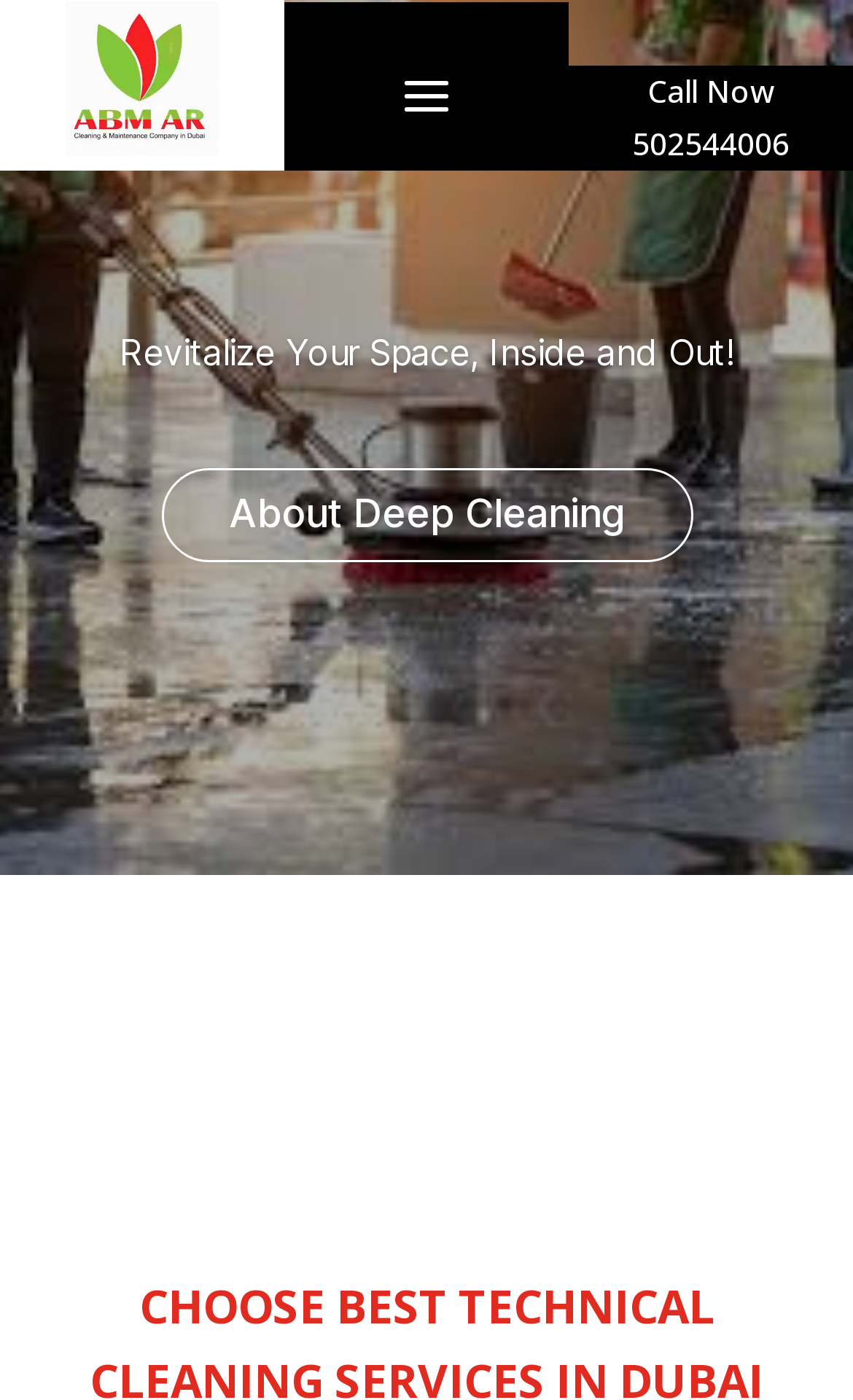What is the theme of the webpage?
Look at the image and respond with a one-word or short-phrase answer.

Cleaning and maintenance